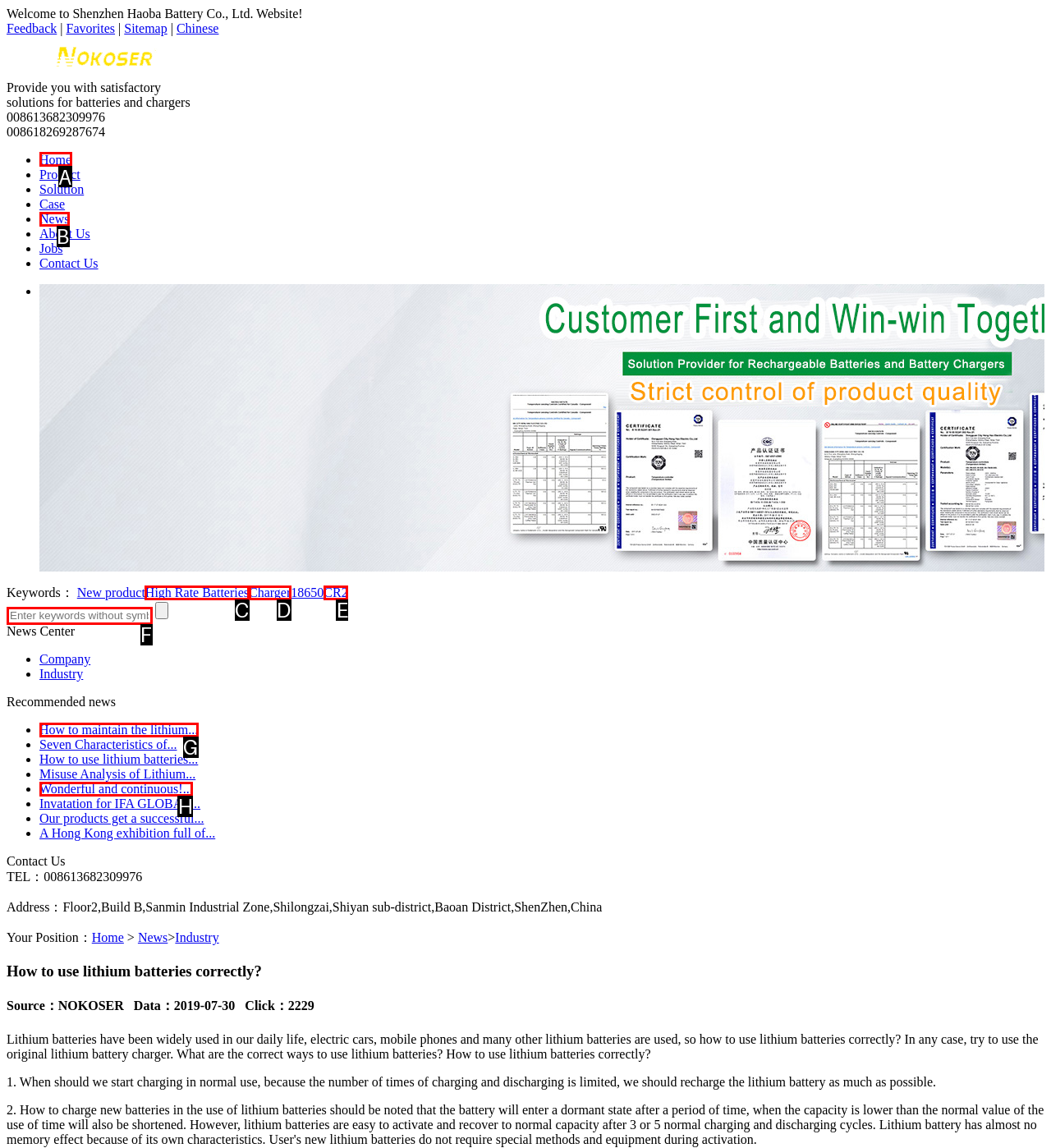Tell me the letter of the UI element I should click to accomplish the task: Click on the 'HOME' link based on the choices provided in the screenshot.

None